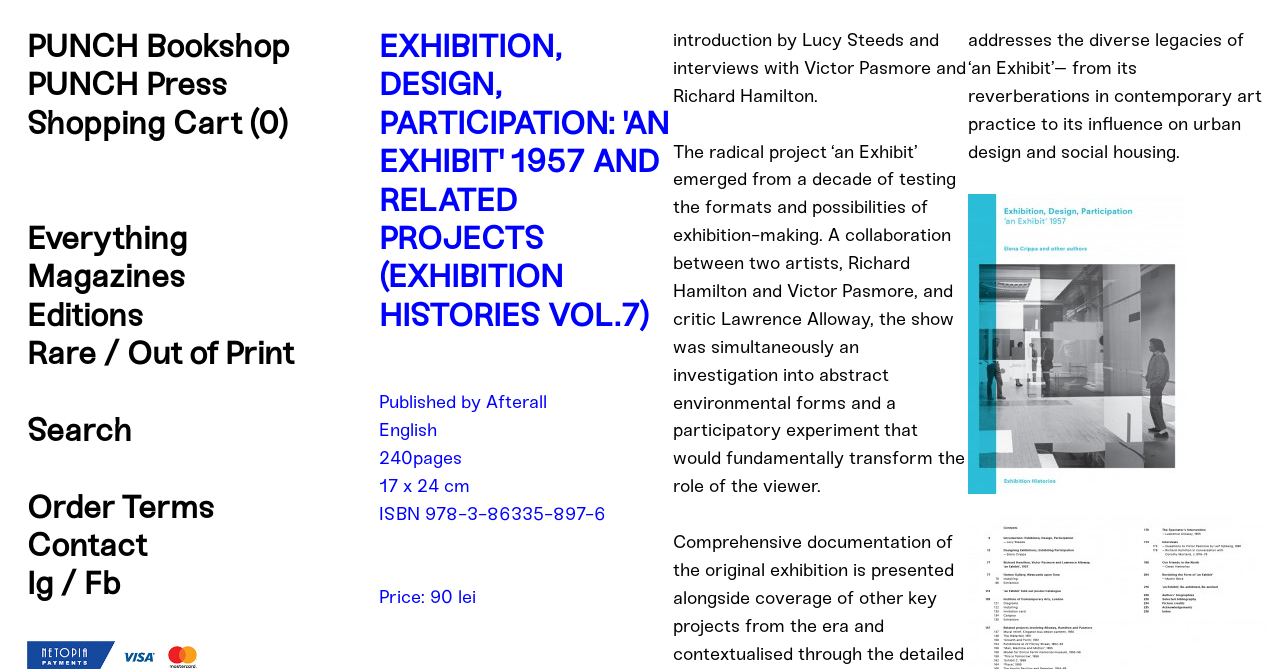Determine the bounding box coordinates of the element's region needed to click to follow the instruction: "Go to PUNCH Bookshop". Provide these coordinates as four float numbers between 0 and 1, formatted as [left, top, right, bottom].

[0.021, 0.04, 0.227, 0.097]